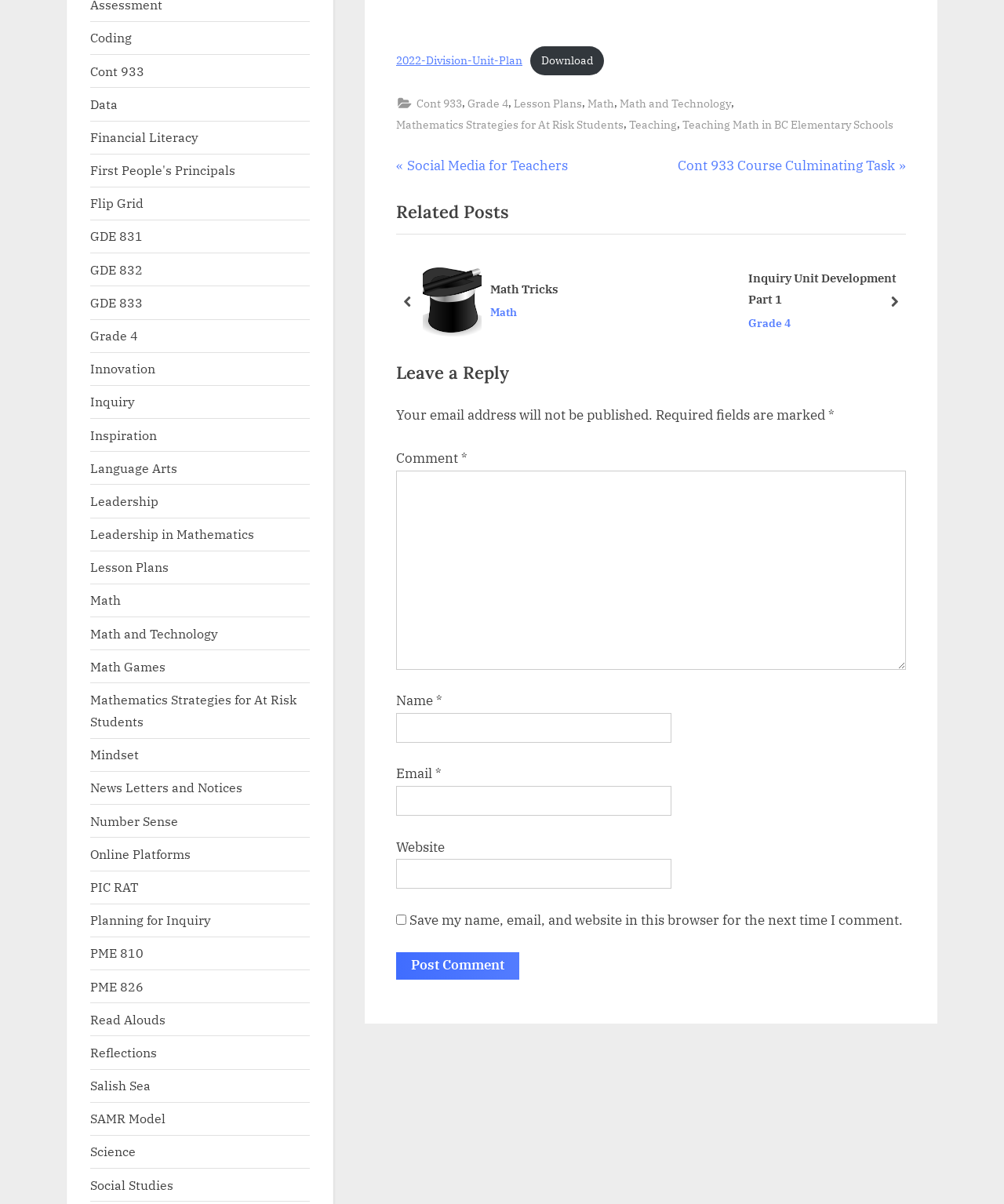Respond to the following question with a brief word or phrase:
How many fields are required to leave a reply?

3